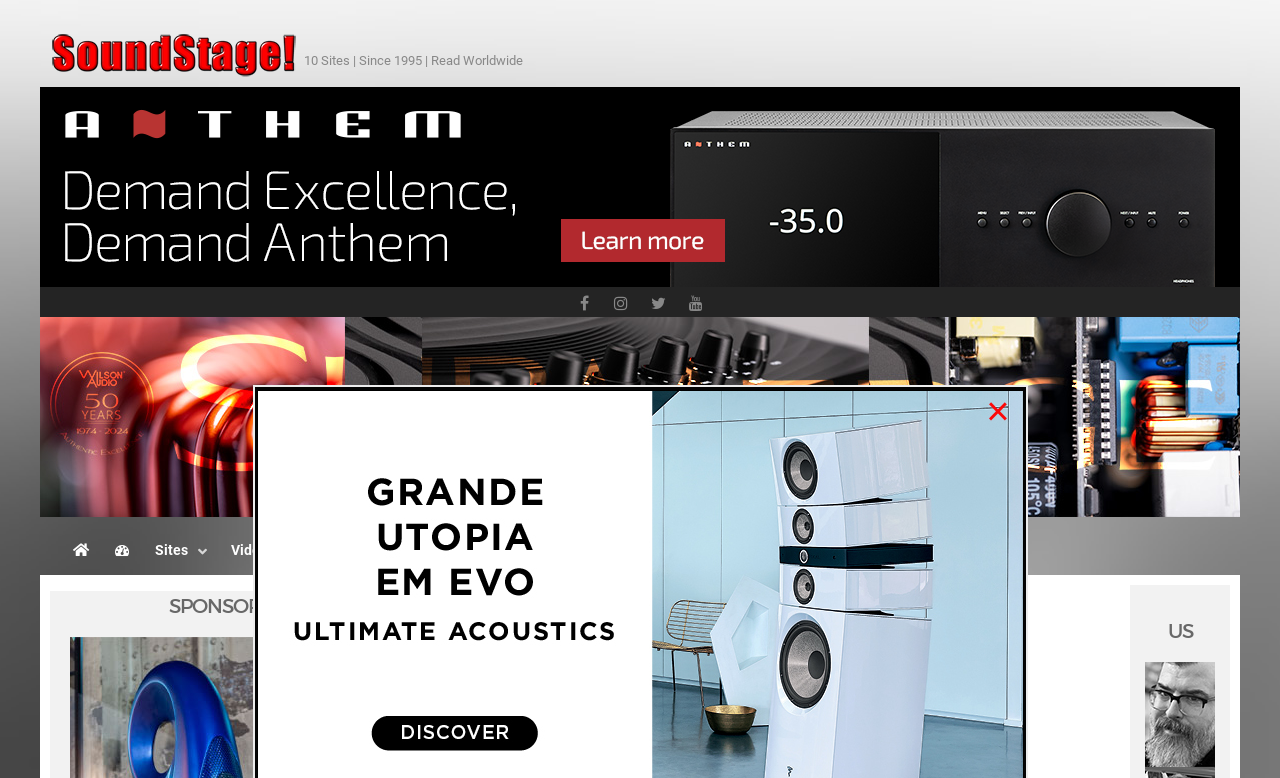What is the name of the digital-to-audio converter?
Refer to the screenshot and answer in one word or phrase.

M2Tech Young